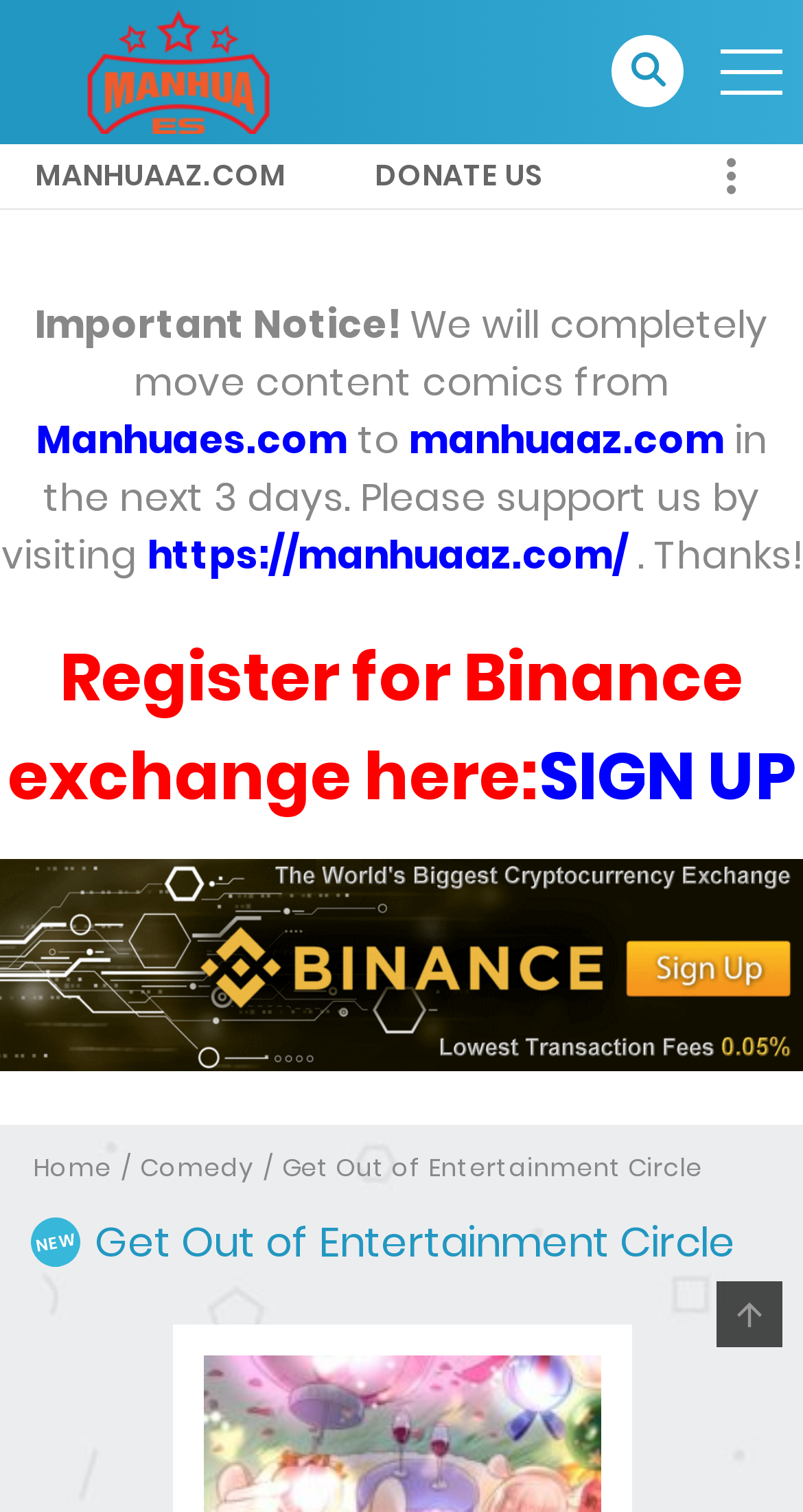Please determine the bounding box coordinates of the element's region to click in order to carry out the following instruction: "Donate to the website". The coordinates should be four float numbers between 0 and 1, i.e., [left, top, right, bottom].

[0.428, 0.095, 0.715, 0.138]